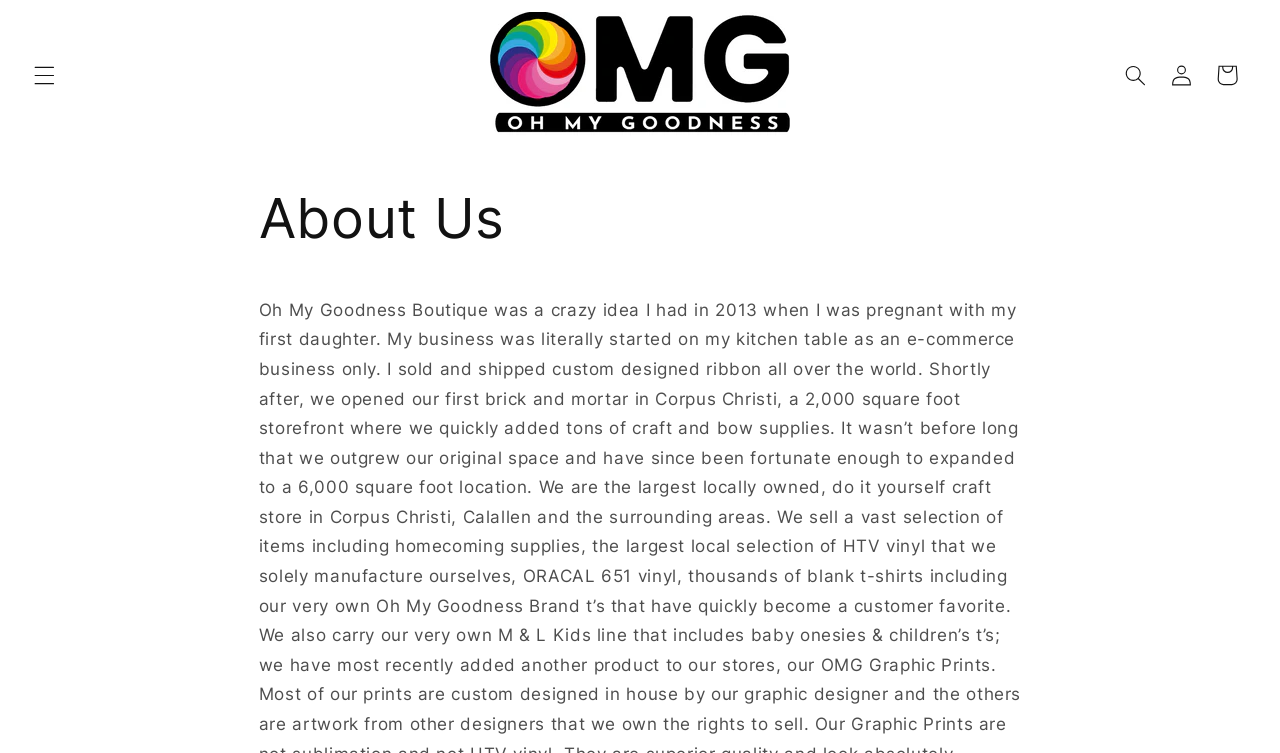Can you find the bounding box coordinates for the UI element given this description: "parent_node: Log in"? Provide the coordinates as four float numbers between 0 and 1: [left, top, right, bottom].

[0.377, 0.005, 0.623, 0.195]